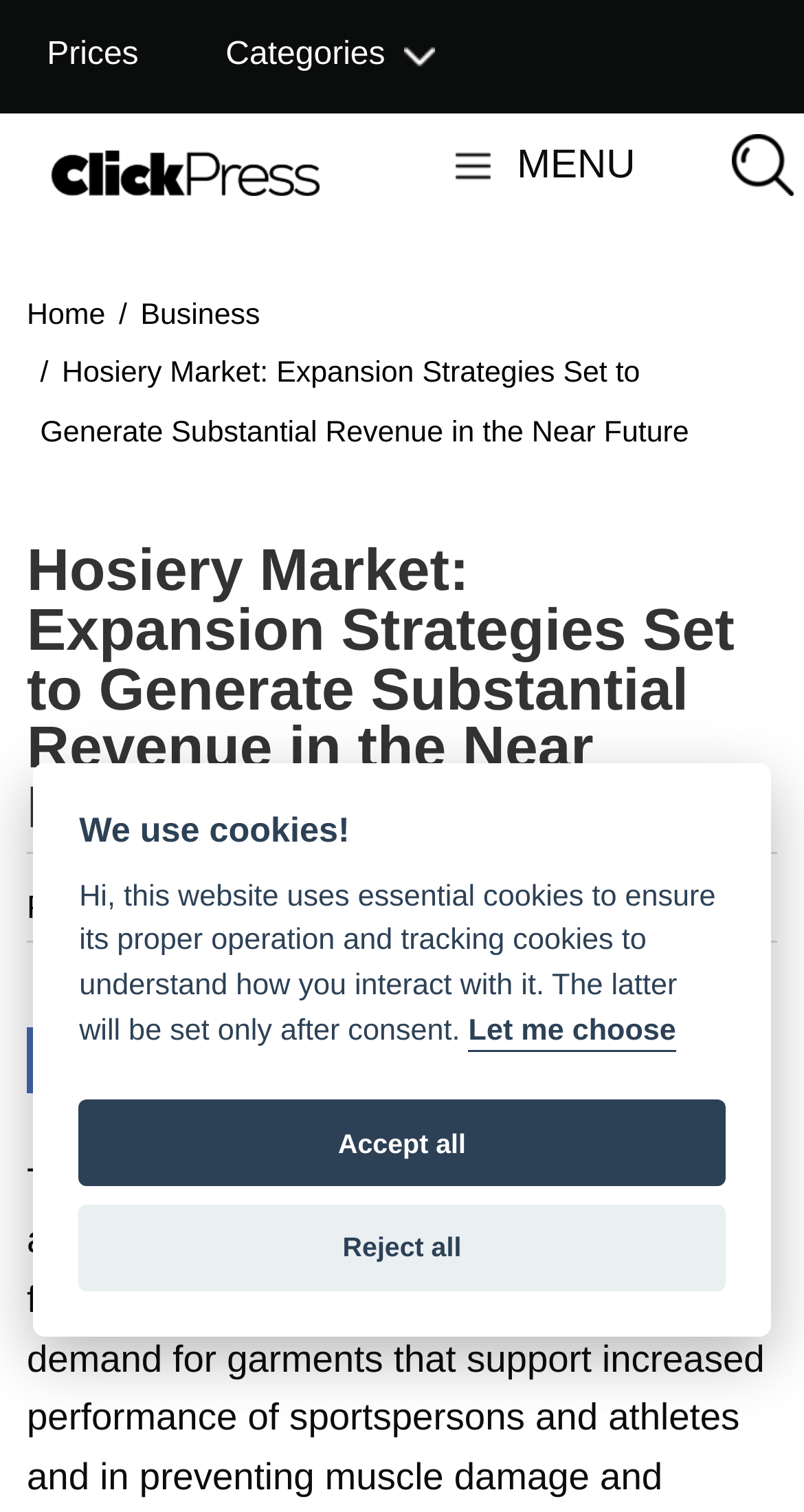What is the purpose of the 'MENU' link?
Using the visual information, respond with a single word or phrase.

Navigation